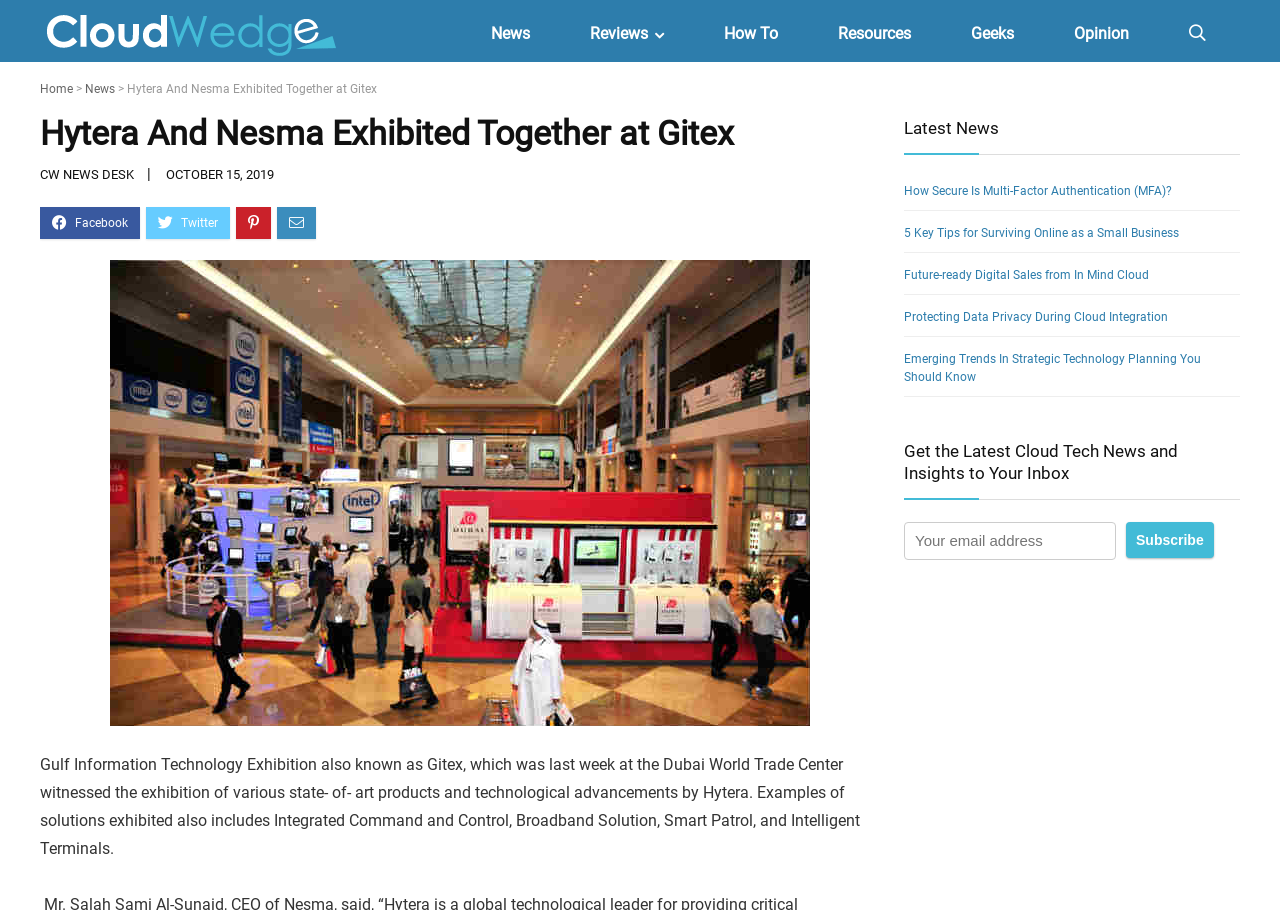Extract the bounding box coordinates for the UI element described by the text: "placeholder="Email Address" value="Subscribe"". The coordinates should be in the form of [left, top, right, bottom] with values between 0 and 1.

[0.88, 0.574, 0.948, 0.613]